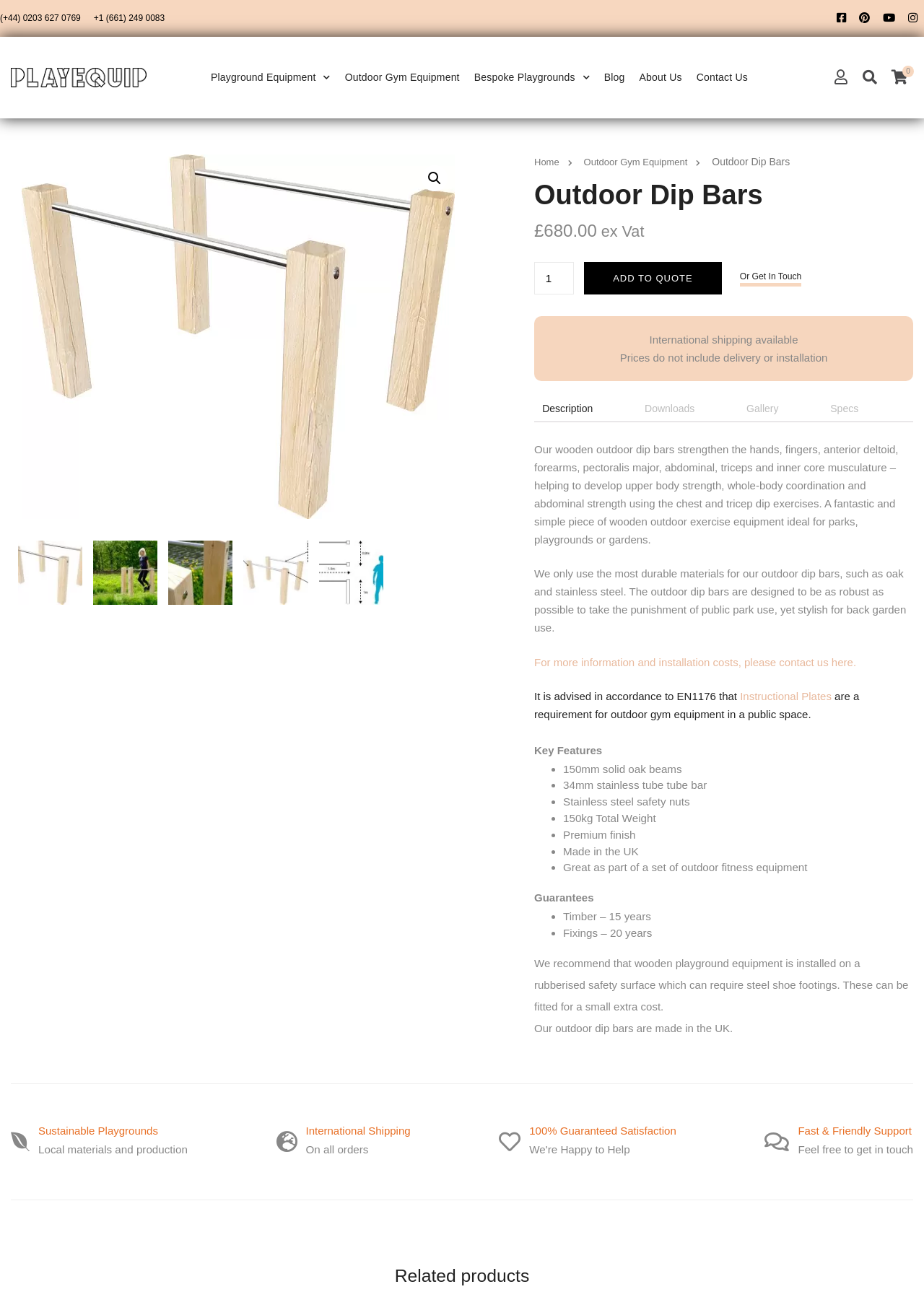Please analyze the image and give a detailed answer to the question:
What is the purpose of the outdoor dip bars?

I found the purpose of the outdoor dip bars by reading the text 'Our wooden outdoor dip bars strengthen the hands, fingers, anterior deltoid, forearms, pectoralis major, abdominal, triceps and inner core musculature – helping to develop upper body strength, whole-body coordination and abdominal strength using the chest and tricep dip exercises.' in the description tab.